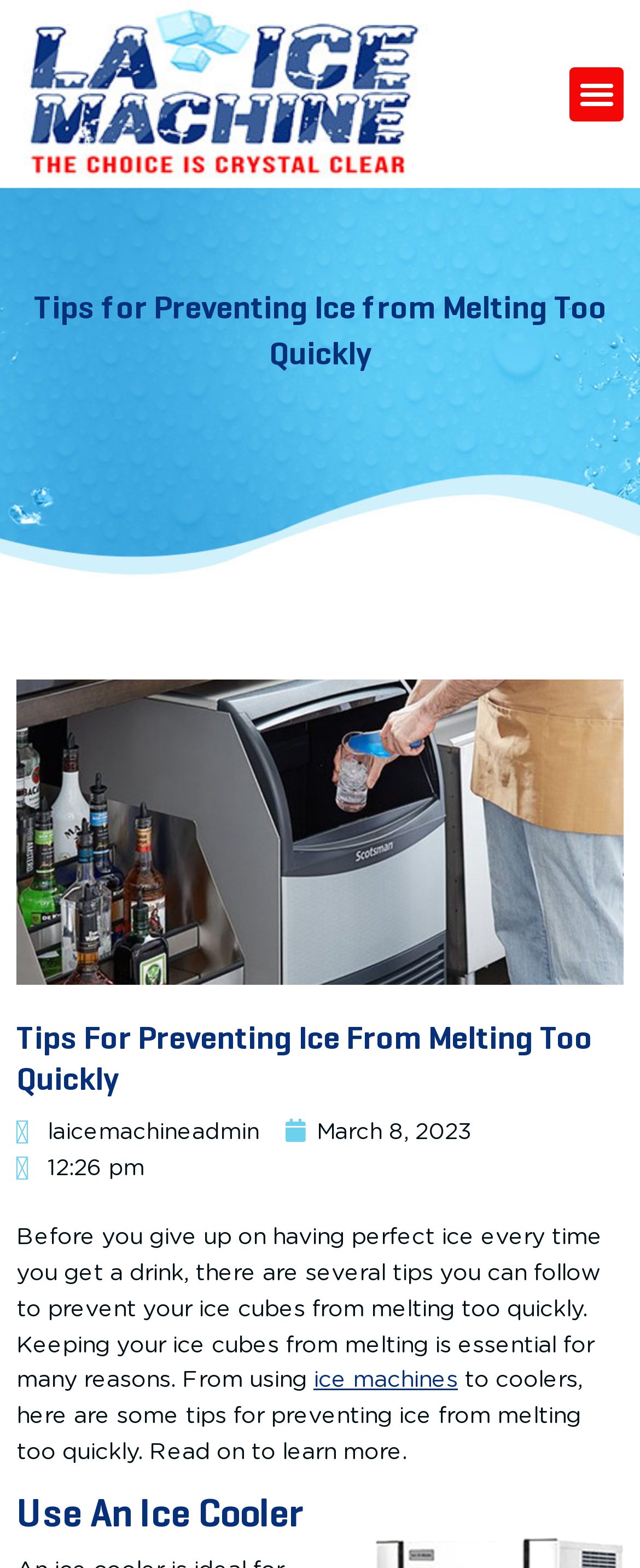Answer the question in a single word or phrase:
What is the time of the article publication?

12:26 pm